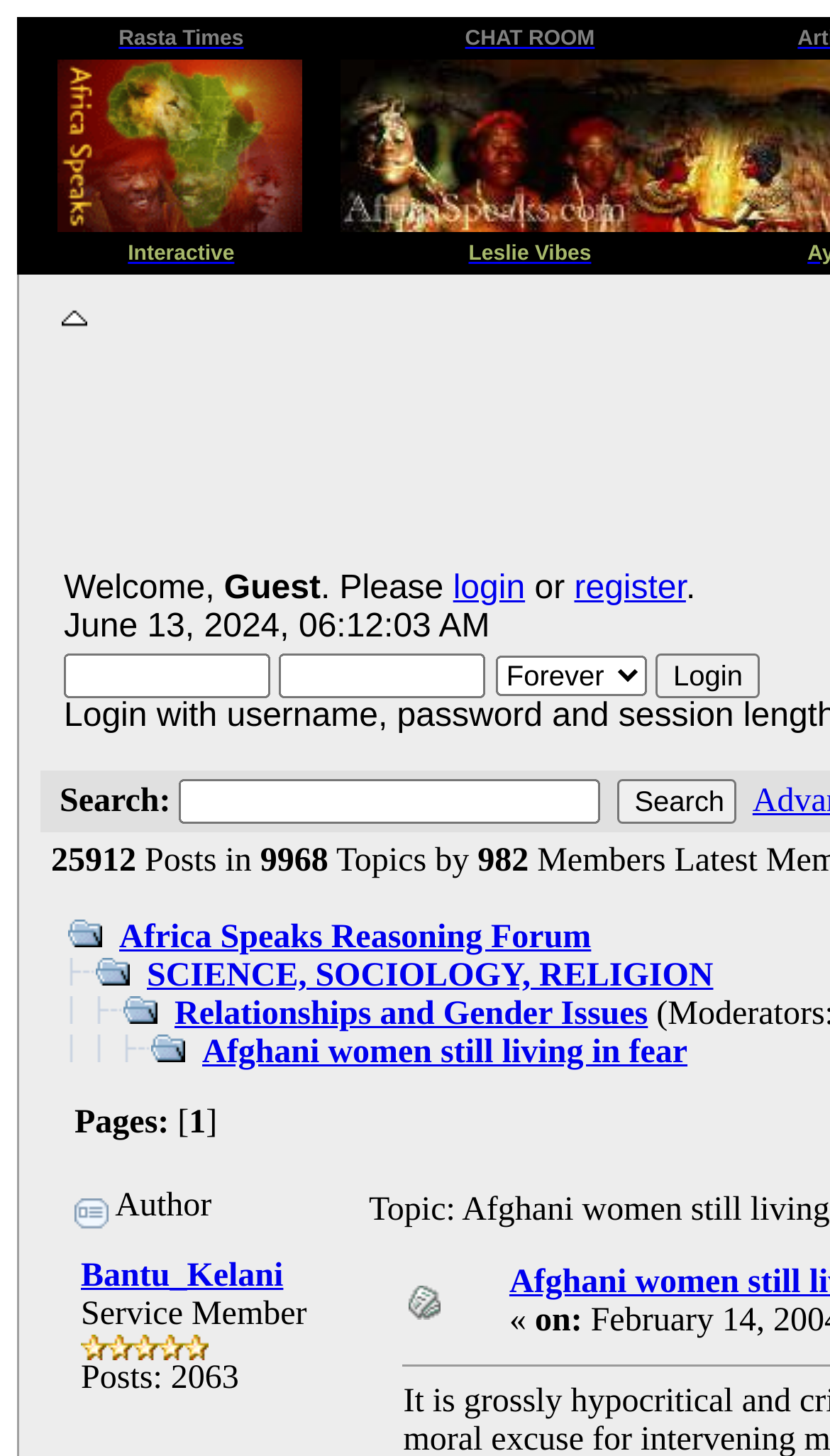Please find the bounding box for the following UI element description. Provide the coordinates in (top-left x, top-left y, bottom-right x, bottom-right y) format, with values between 0 and 1: parent_node: 1 Hour name="passwrd"

[0.337, 0.449, 0.586, 0.48]